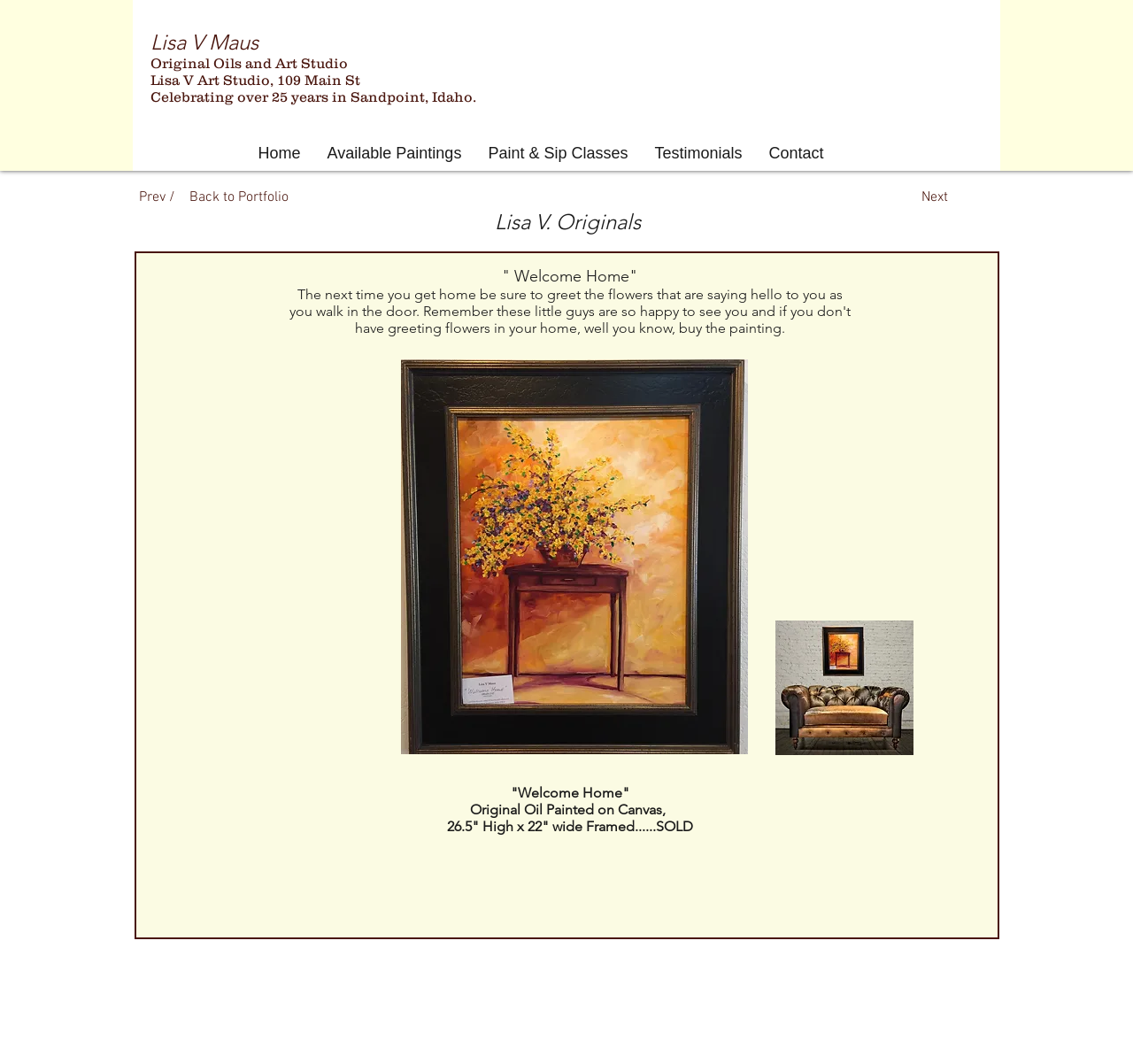Please determine the bounding box coordinates of the element's region to click in order to carry out the following instruction: "Click on 'Next'". The coordinates should be four float numbers between 0 and 1, i.e., [left, top, right, bottom].

[0.773, 0.169, 0.877, 0.202]